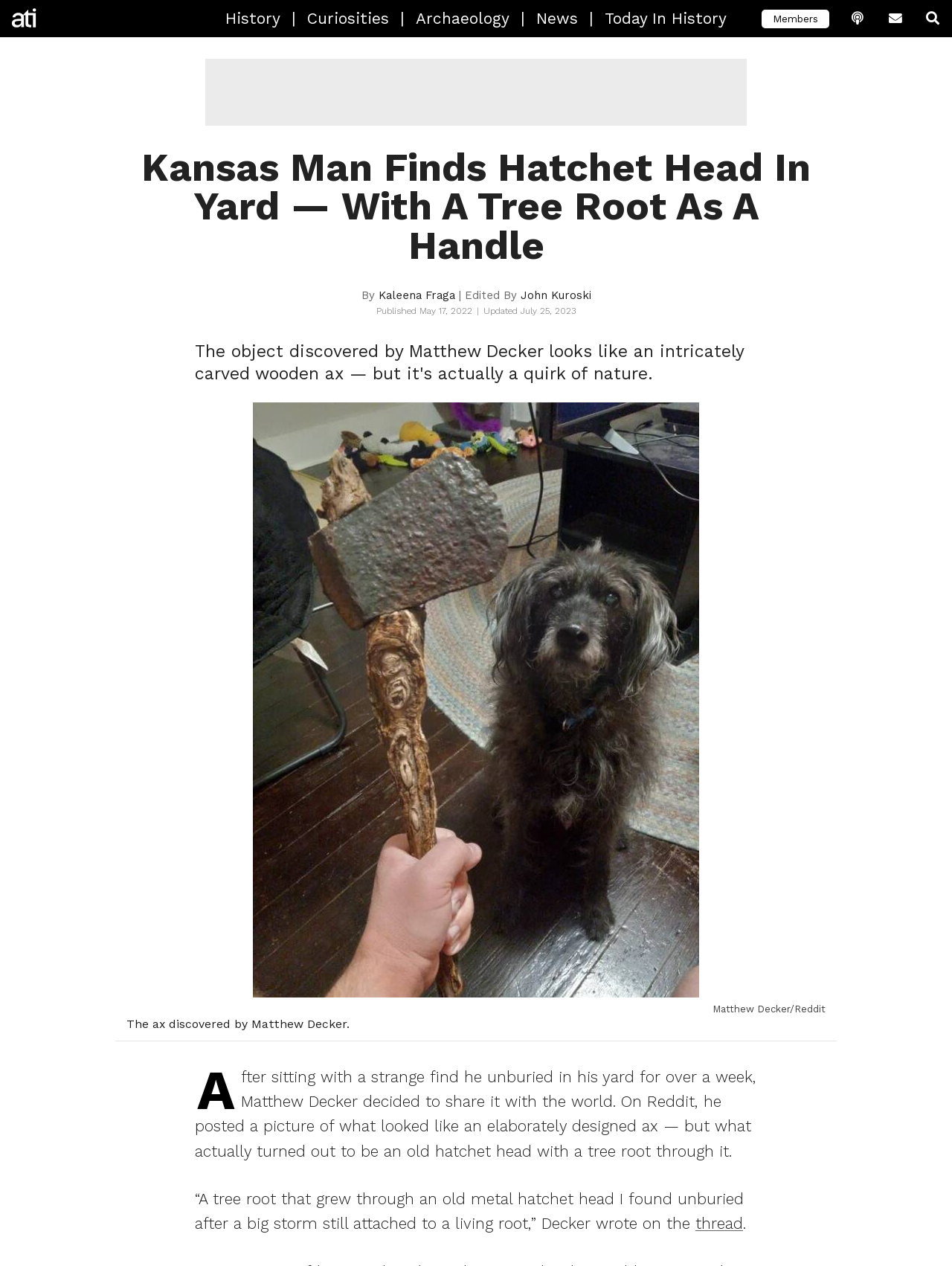Locate the bounding box coordinates of the clickable region to complete the following instruction: "Check the image of Matthew Decker's ax."

[0.266, 0.318, 0.734, 0.788]